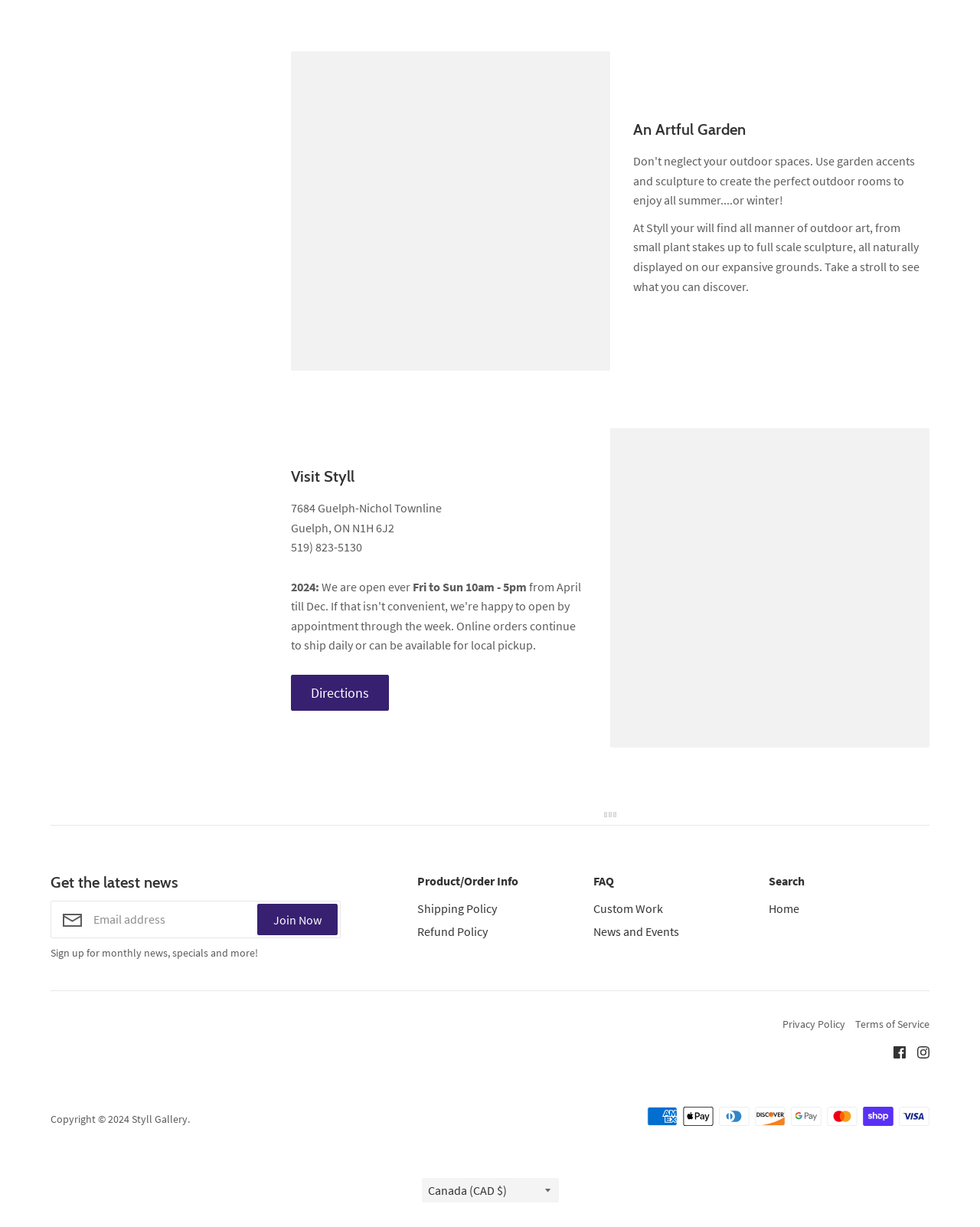What is the phone number of Styll?
Based on the image, answer the question with as much detail as possible.

The phone number can be found in the 'Visit Styll' section, where the address and contact information are listed. The phone number is explicitly stated as '519) 823-5130'.